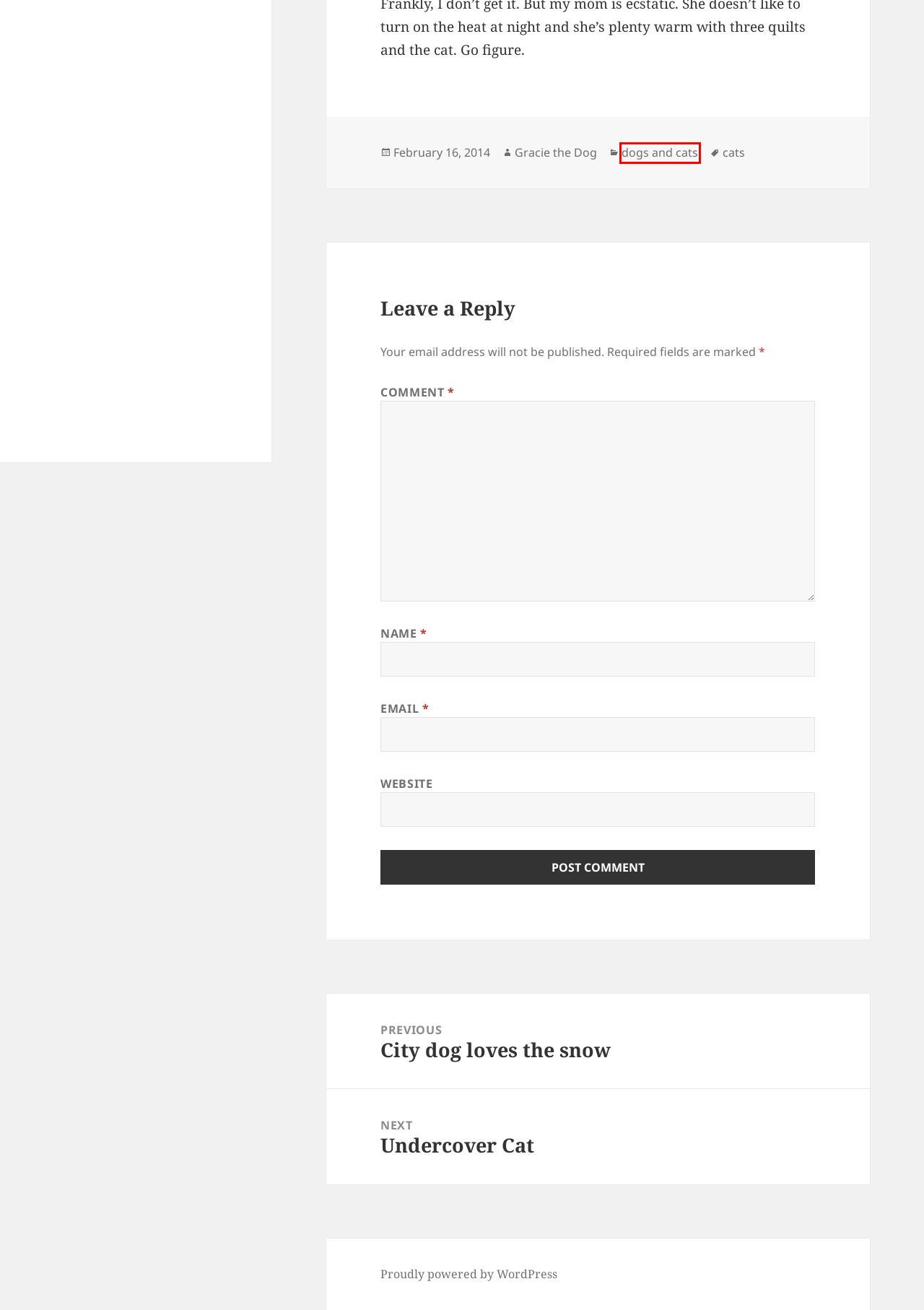Analyze the screenshot of a webpage with a red bounding box and select the webpage description that most accurately describes the new page resulting from clicking the element inside the red box. Here are the candidates:
A. dogs and cats – MidlifeDog.com
B. Blog Tool, Publishing Platform, and CMS – WordPress.org
C. Undercover Cat – MidlifeDog.com
D. cats – MidlifeDog.com
E. We’re back – MidlifeDog.com
F. An old dog living the life she deserves… – MidlifeDog.com
G. Gracie the Dog – MidlifeDog.com
H. City dog  loves the snow – MidlifeDog.com

A